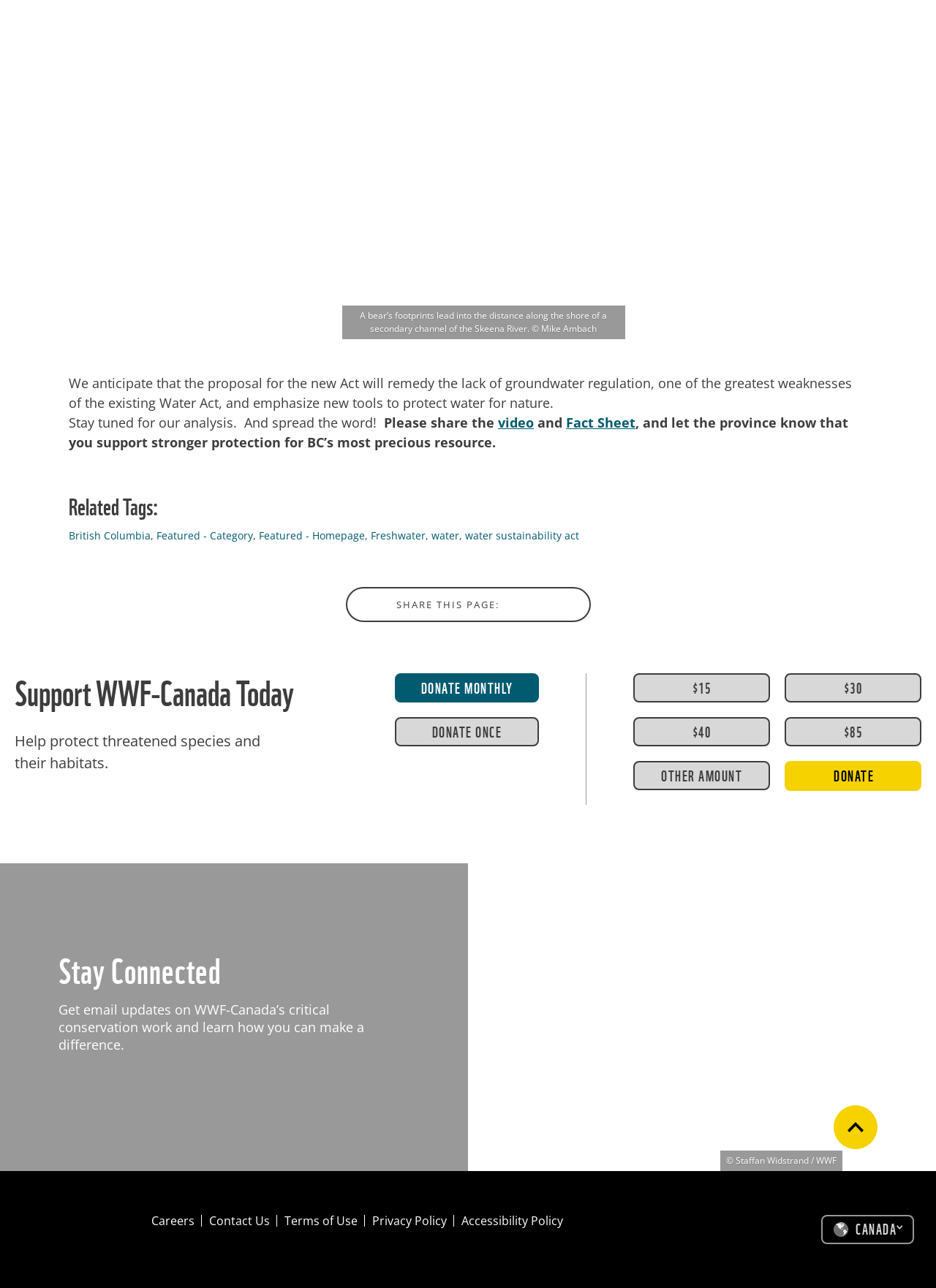Could you locate the bounding box coordinates for the section that should be clicked to accomplish this task: "Click the 'video' link".

[0.532, 0.321, 0.57, 0.335]